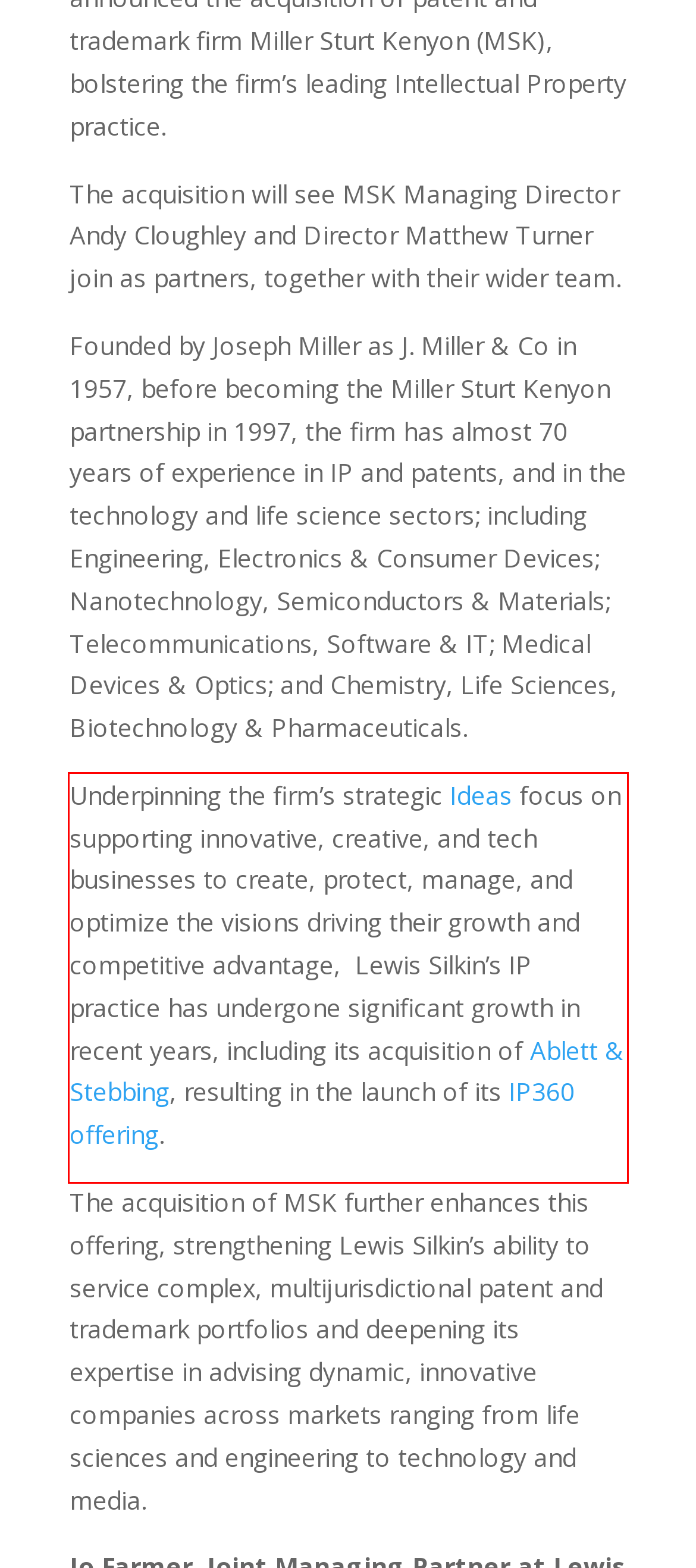Using the provided screenshot, read and generate the text content within the red-bordered area.

Underpinning the firm’s strategic Ideas focus on supporting innovative, creative, and tech businesses to create, protect, manage, and optimize the visions driving their growth and competitive advantage, Lewis Silkin’s IP practice has undergone significant growth in recent years, including its acquisition of Ablett & Stebbing, resulting in the launch of its IP360 offering.